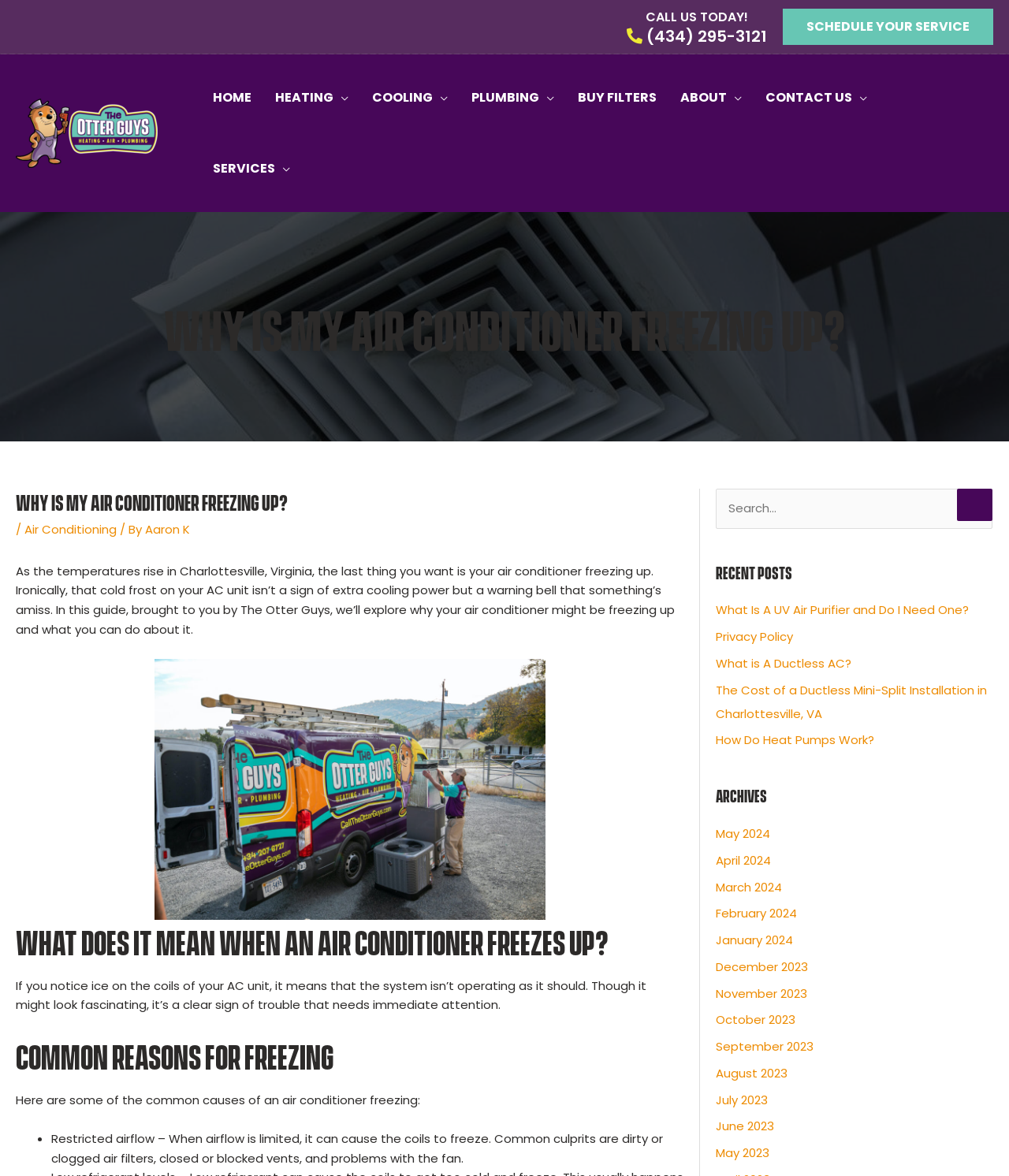What is the possible cause of an air conditioner freezing up?
Please look at the screenshot and answer in one word or a short phrase.

Restricted airflow